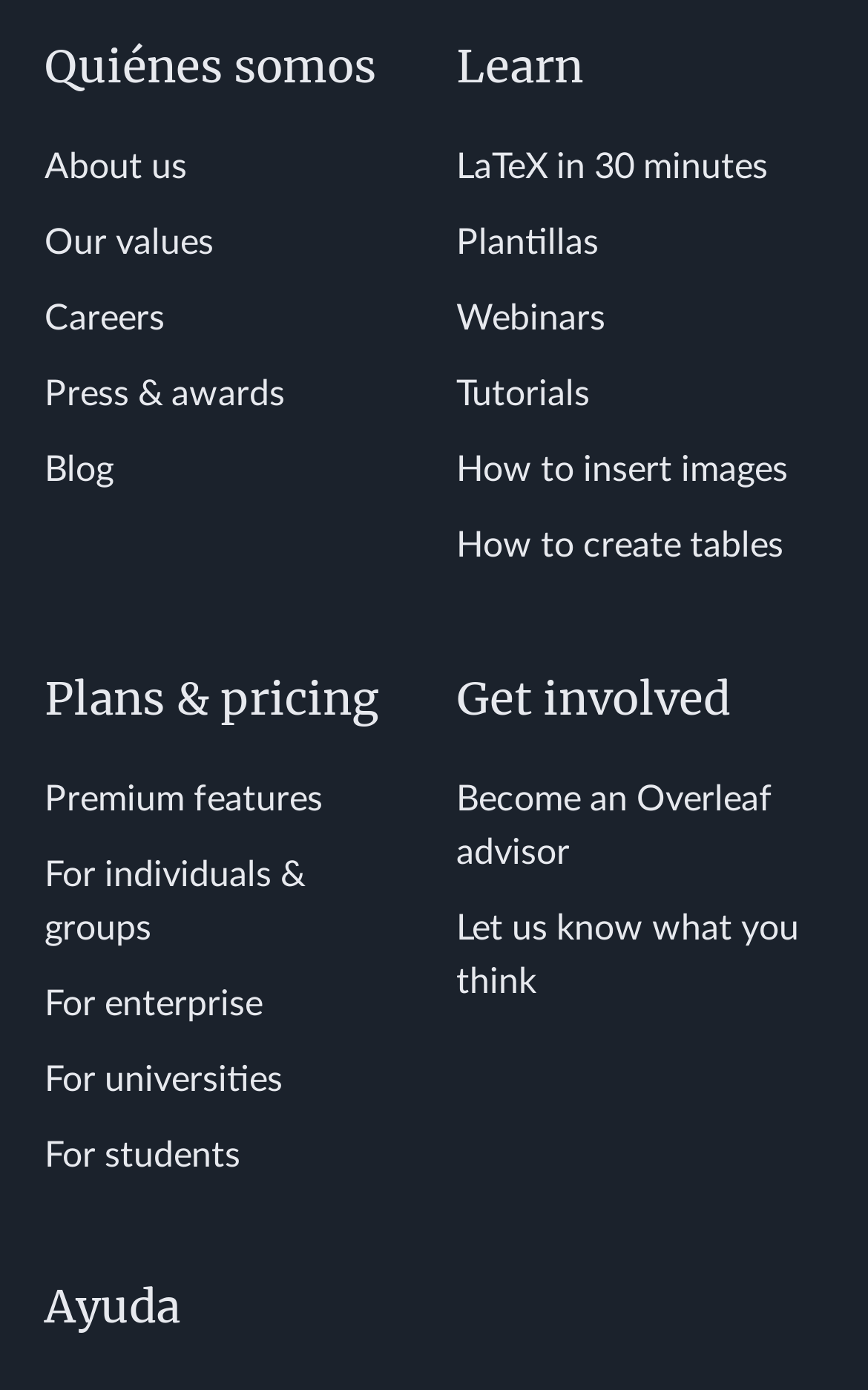Give a concise answer using only one word or phrase for this question:
What is the text of the last heading on the webpage?

Ayuda